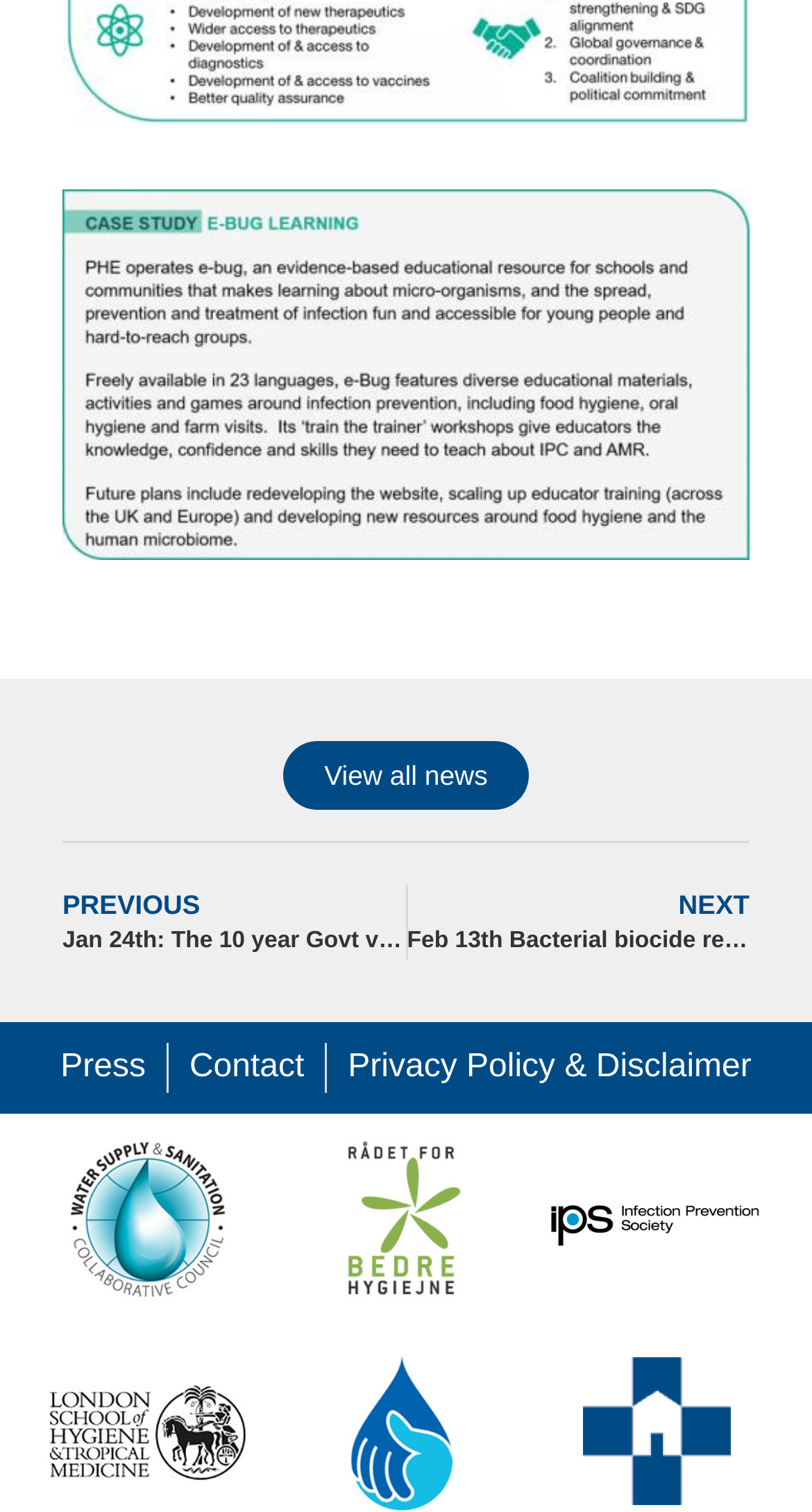Identify the bounding box coordinates of the region that needs to be clicked to carry out this instruction: "Read next news". Provide these coordinates as four float numbers ranging from 0 to 1, i.e., [left, top, right, bottom].

[0.501, 0.585, 0.923, 0.635]